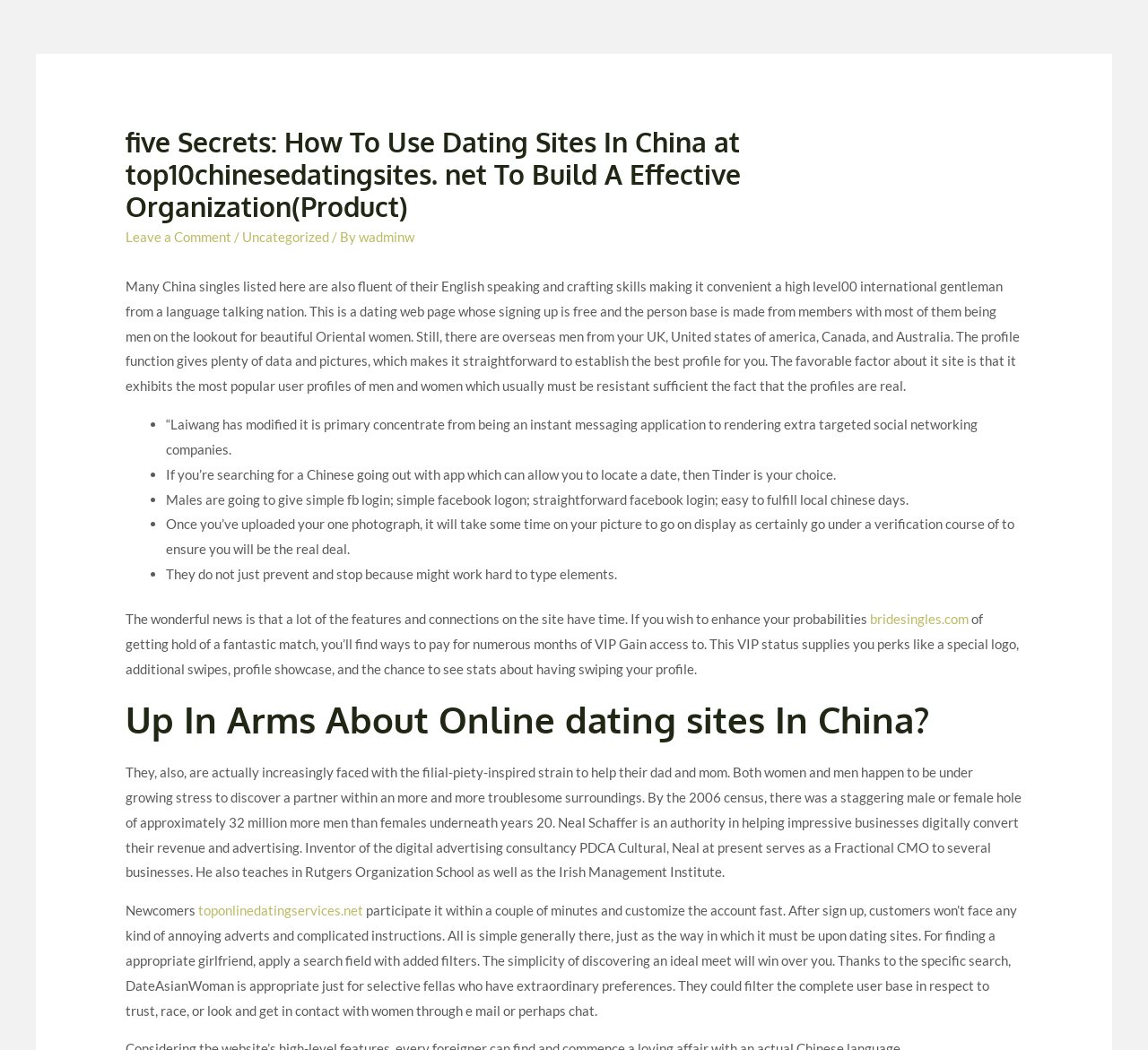Locate the UI element described by Leave a Comment in the provided webpage screenshot. Return the bounding box coordinates in the format (top-left x, top-left y, bottom-right x, bottom-right y), ensuring all values are between 0 and 1.

[0.109, 0.218, 0.202, 0.233]